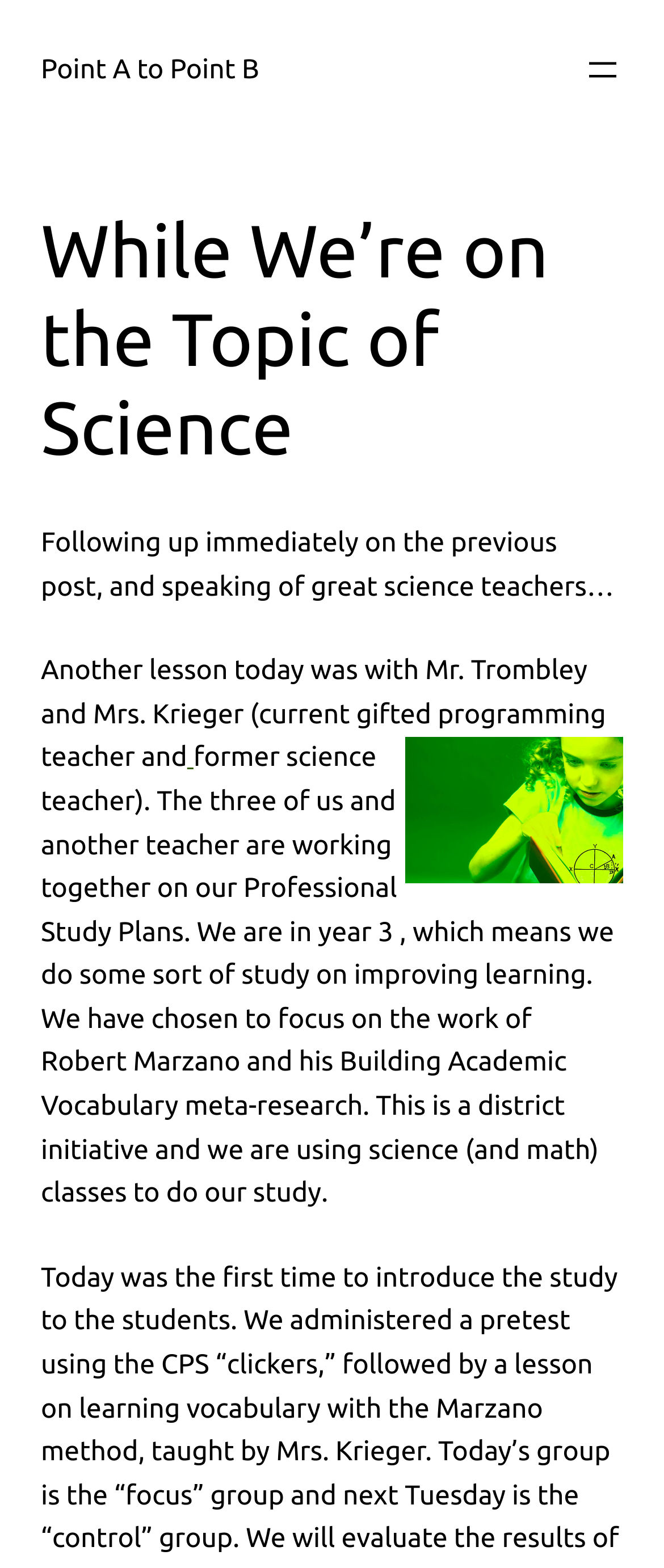Who are the teachers mentioned in the article?
Using the image, give a concise answer in the form of a single word or short phrase.

Mr. Trombley and Mrs. Krieger